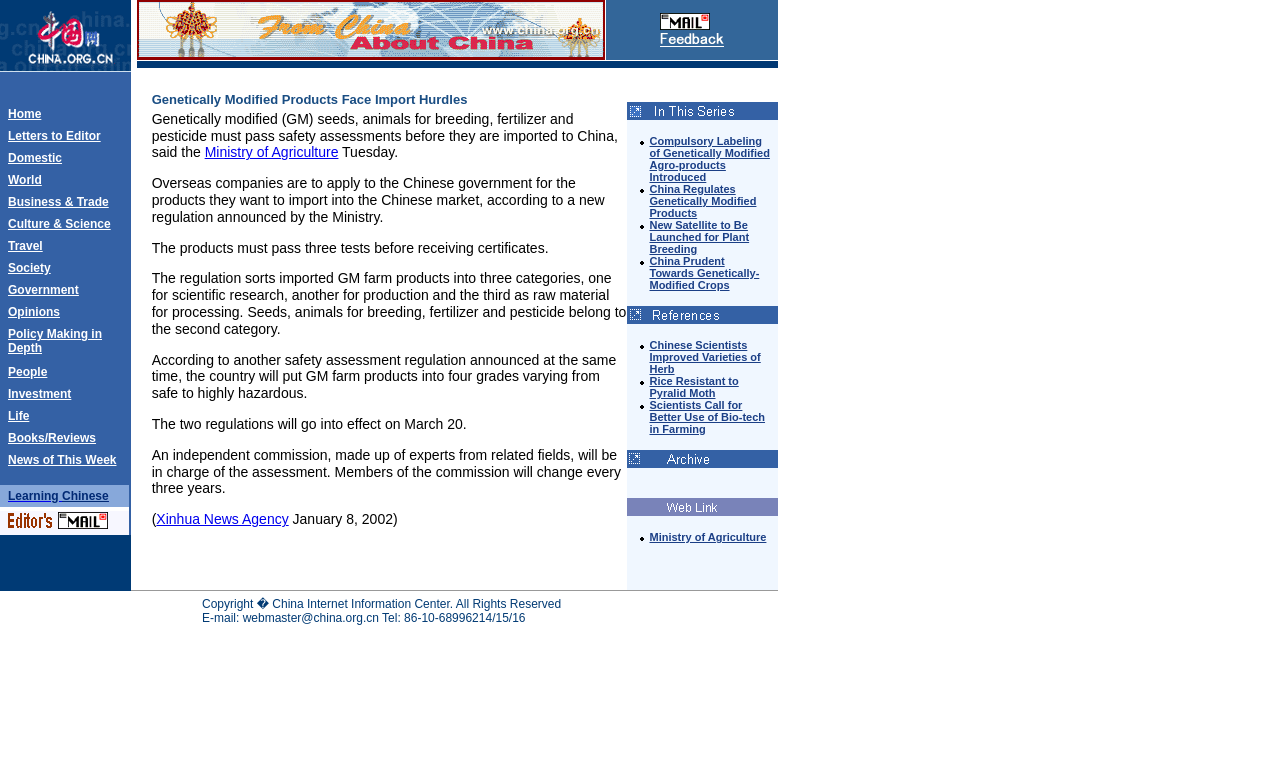Please find the bounding box coordinates of the section that needs to be clicked to achieve this instruction: "Read News of This Week".

[0.0, 0.0, 0.102, 0.691]